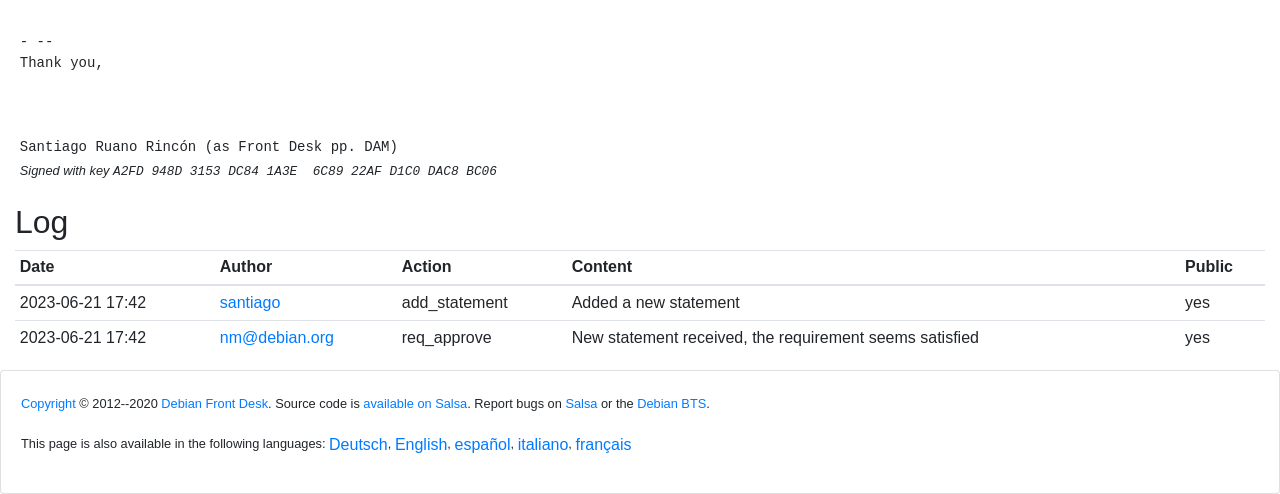Using the provided description: "Debian Front Desk", find the bounding box coordinates of the corresponding UI element. The output should be four float numbers between 0 and 1, in the format [left, top, right, bottom].

[0.126, 0.802, 0.209, 0.833]